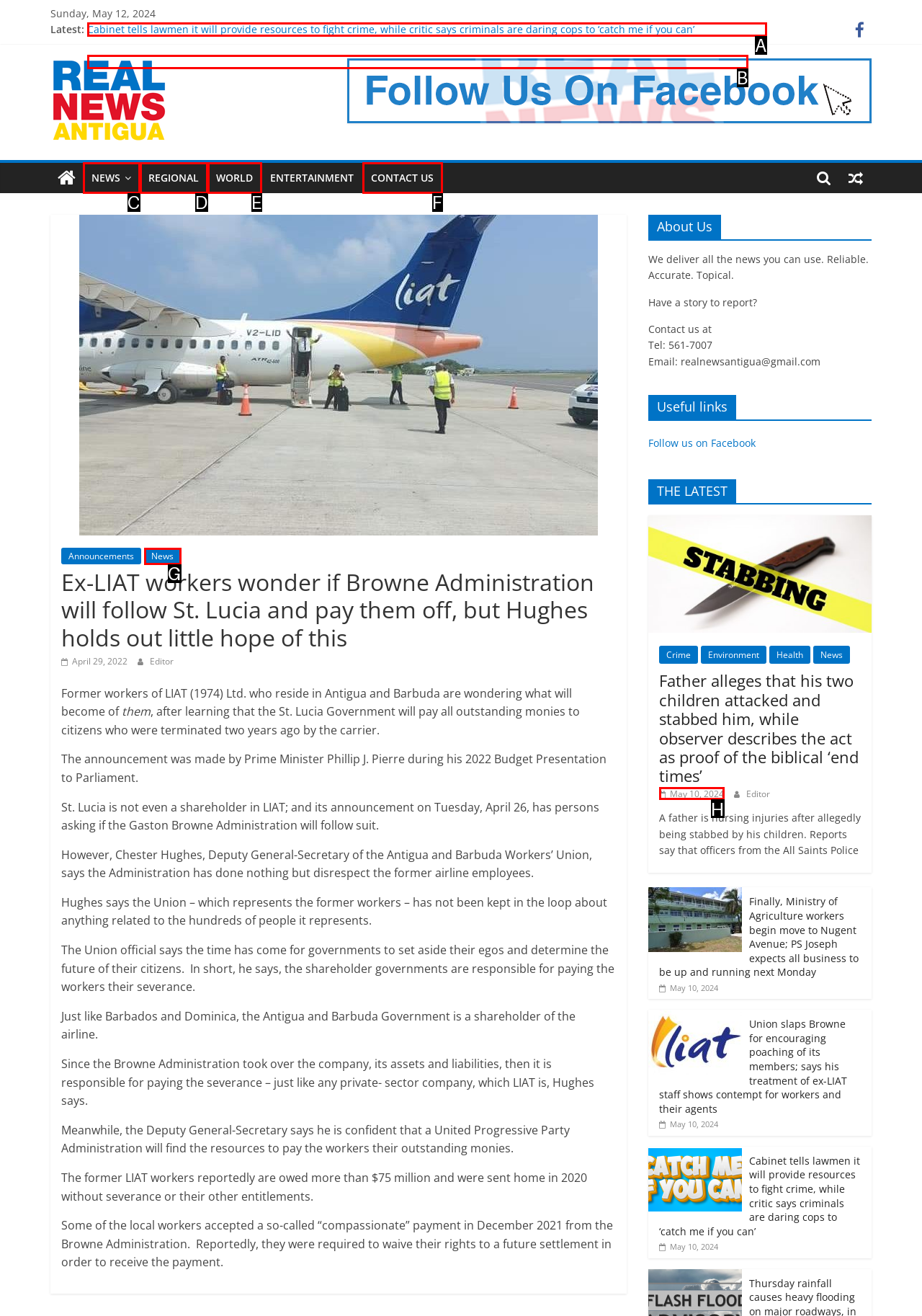Identify the option that corresponds to the description: News 
Provide the letter of the matching option from the available choices directly.

G